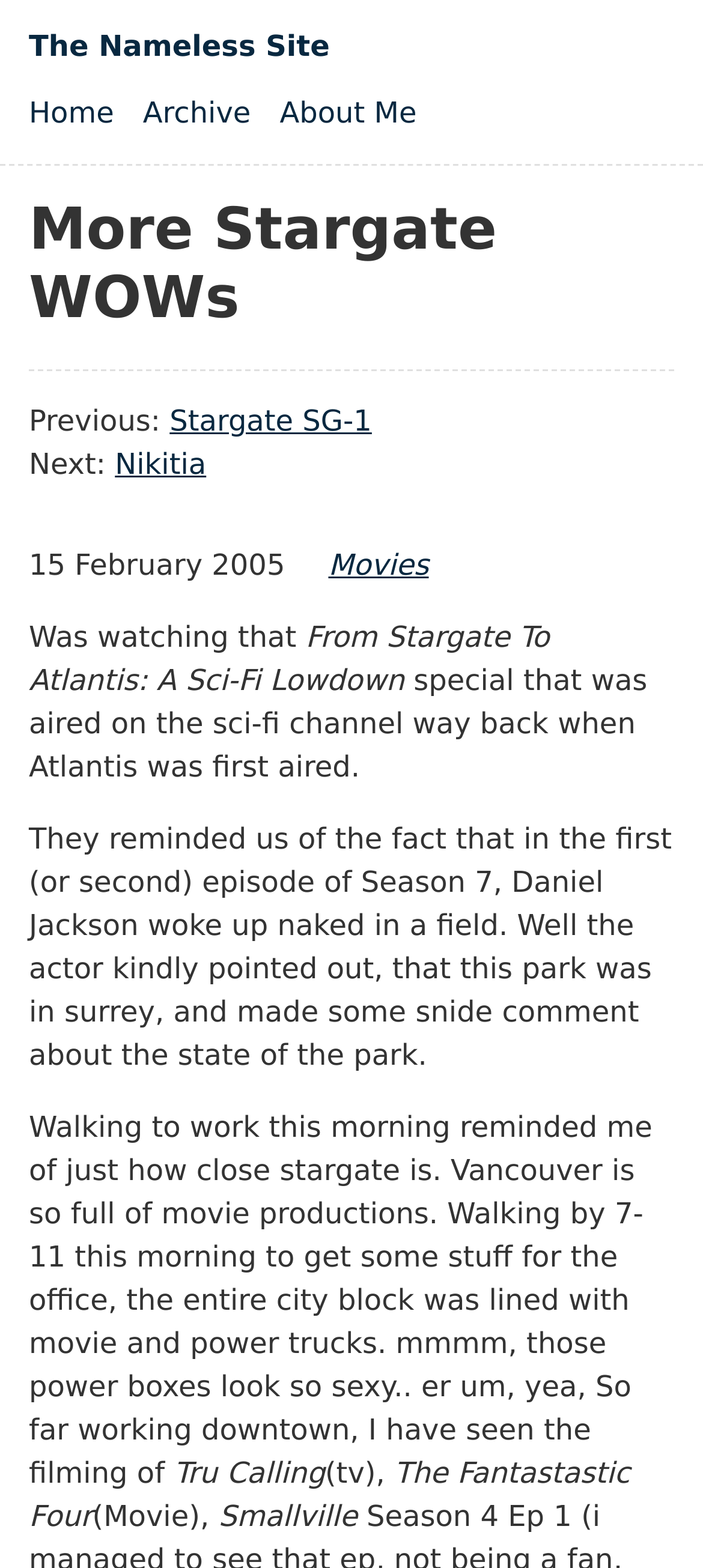Please provide a one-word or phrase answer to the question: 
What TV shows are mentioned on the webpage?

Tru Calling, Smallville